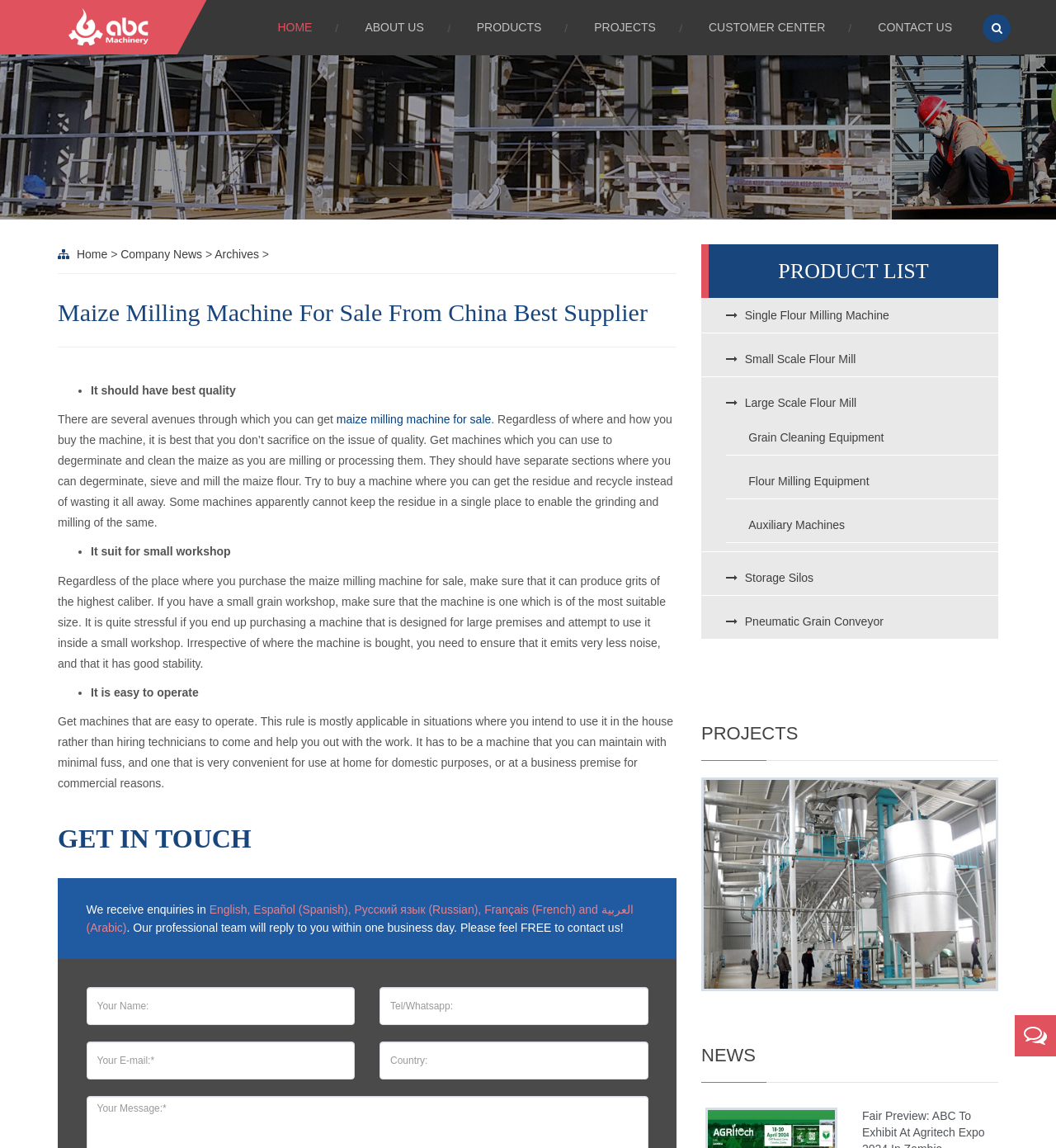Elaborate on the information and visuals displayed on the webpage.

This webpage is about maize milling machines for sale from a Chinese supplier. At the top, there is a logo image and a link to the homepage. Below the logo, there is a navigation menu with links to different sections of the website, including "HOME", "ABOUT US", "PRODUCTS", "PROJECTS", "CUSTOMER CENTER", and "CONTACT US". 

On the left side, there is a sidebar with links to "Home", "Company News", and "Archives". Below the navigation menu, there is a heading that reads "Maize Milling Machine For Sale From China Best Supplier". 

The main content of the webpage is divided into sections, each with a list marker and a brief description. The first section discusses the importance of quality when purchasing a maize milling machine, and it provides some guidelines for selecting the right machine. The second section highlights the benefits of a machine that is suitable for small workshops, and the third section emphasizes the need for a machine that is easy to operate.

Below the main content, there is a section with a heading "GET IN TOUCH" and a brief description of the languages supported by the company. There is also a contact form with fields for name, phone number, email, and country.

On the right side, there is a section with links to different products, including single flour milling machines, small-scale flour mills, and large-scale flour mills. There are also links to grain cleaning equipment, flour milling equipment, auxiliary machines, storage silos, and pneumatic grain conveyors.

At the bottom of the webpage, there are sections for "PROJECTS" and "NEWS", with links to specific projects and news articles. There is also a social media link and a copyright symbol at the very bottom.